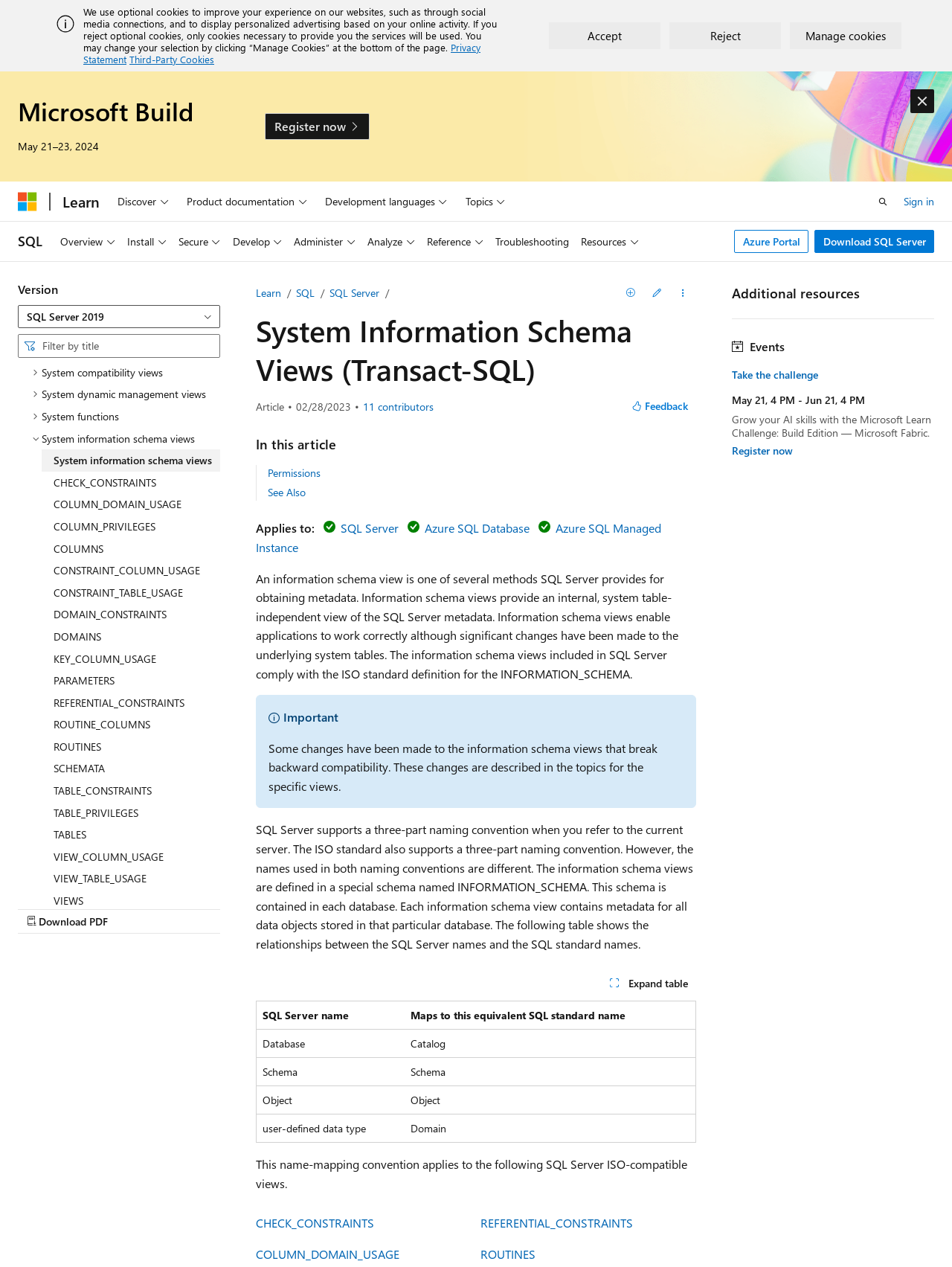What is the text of the button next to 'Search'? Based on the screenshot, please respond with a single word or phrase.

SQL Server 2019